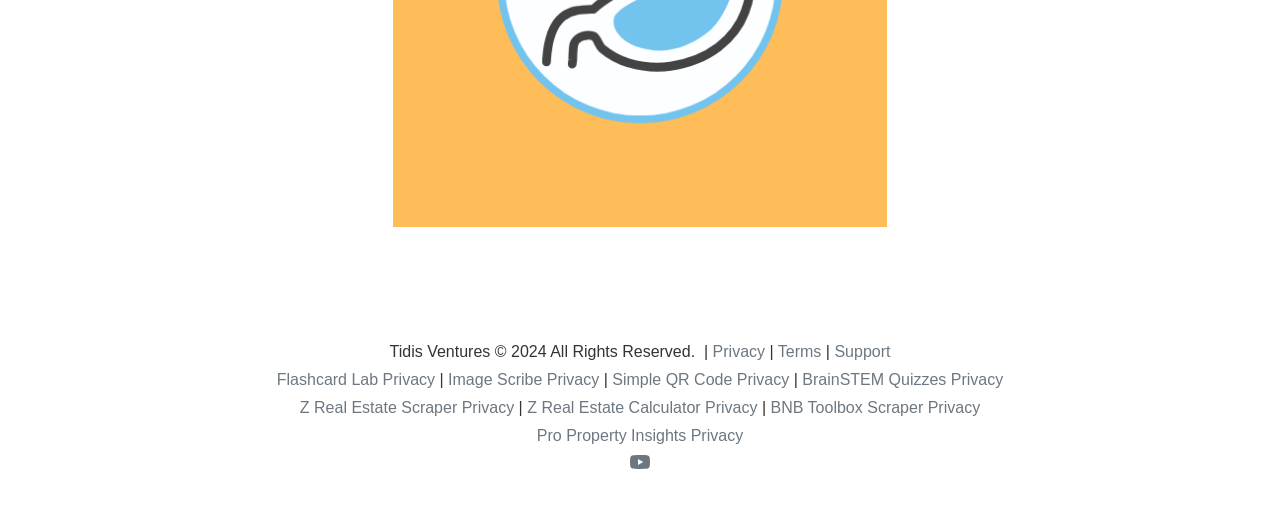Find and specify the bounding box coordinates that correspond to the clickable region for the instruction: "Check BrainSTEM Quizzes Privacy".

[0.627, 0.723, 0.784, 0.756]